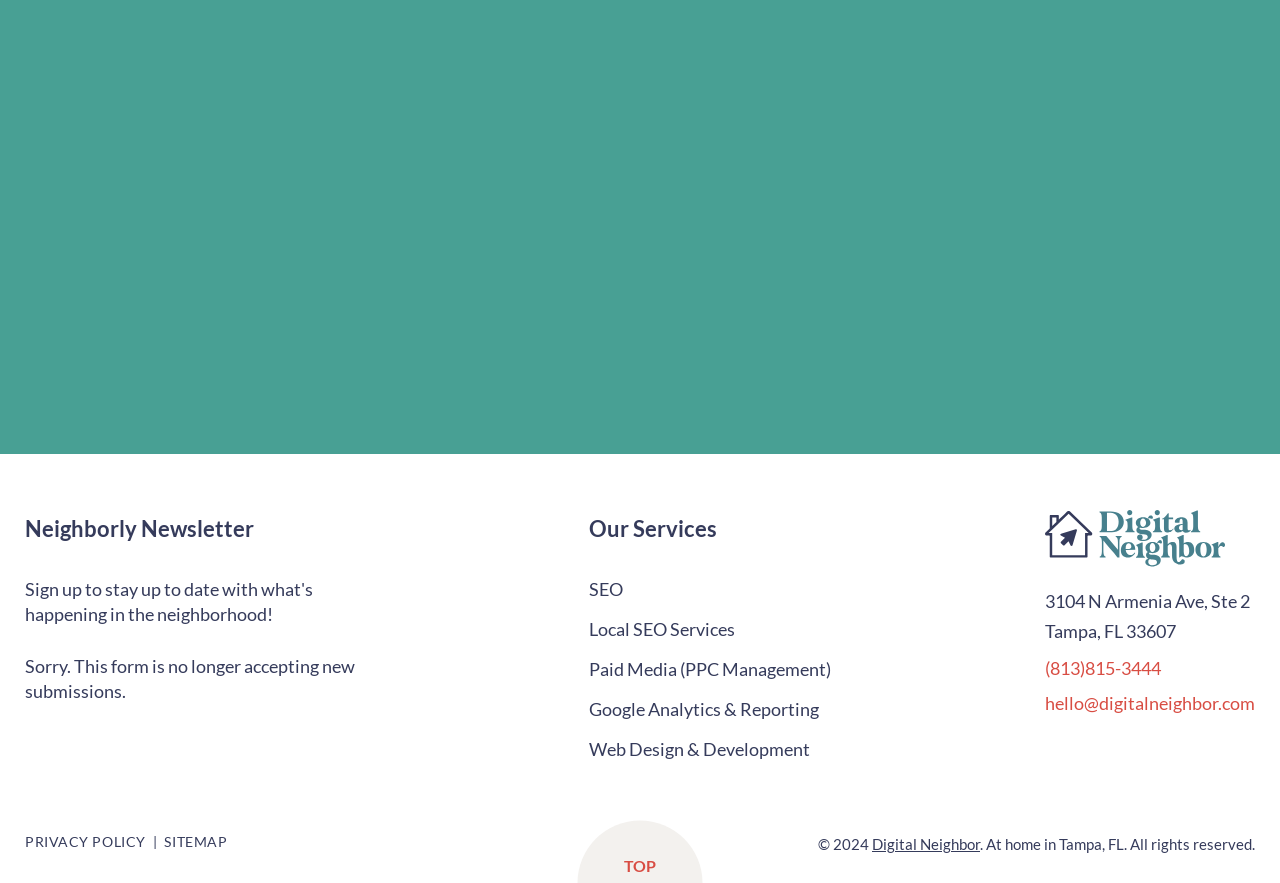How can someone contact the company?
Based on the visual information, provide a detailed and comprehensive answer.

Someone can contact the company through their phone number (813)815-3444 or email hello@digitalneighbor.com, which can be found in the footer section of the webpage.